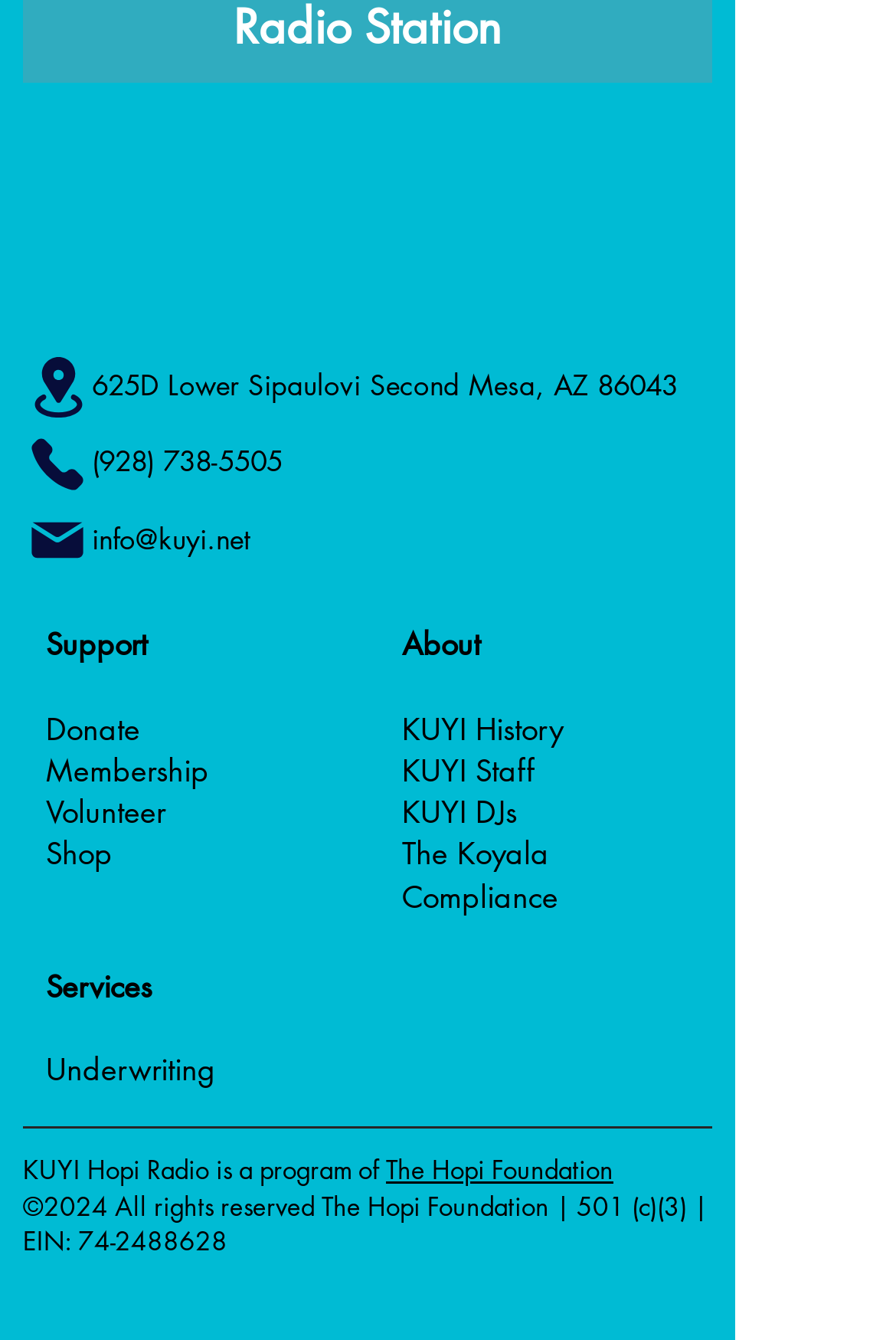What is the phone number of KUYI Hopi Radio?
Please answer using one word or phrase, based on the screenshot.

(928) 738-5505